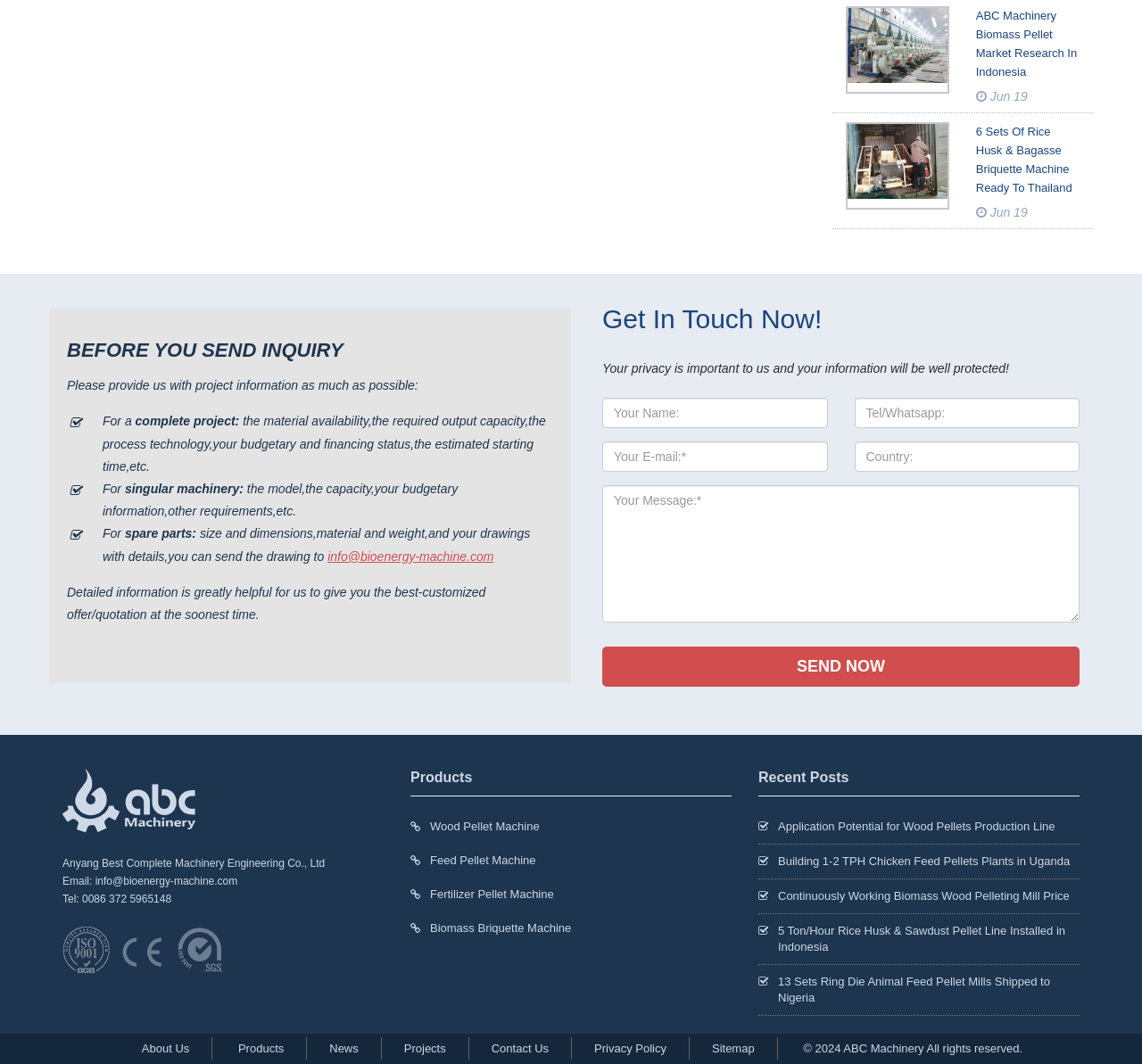What is the email address to contact?
Please provide a comprehensive and detailed answer to the question.

I found the email address by looking at the contact information section at the bottom of the webpage. The email address is provided as 'info@bioenergy-machine.com'.